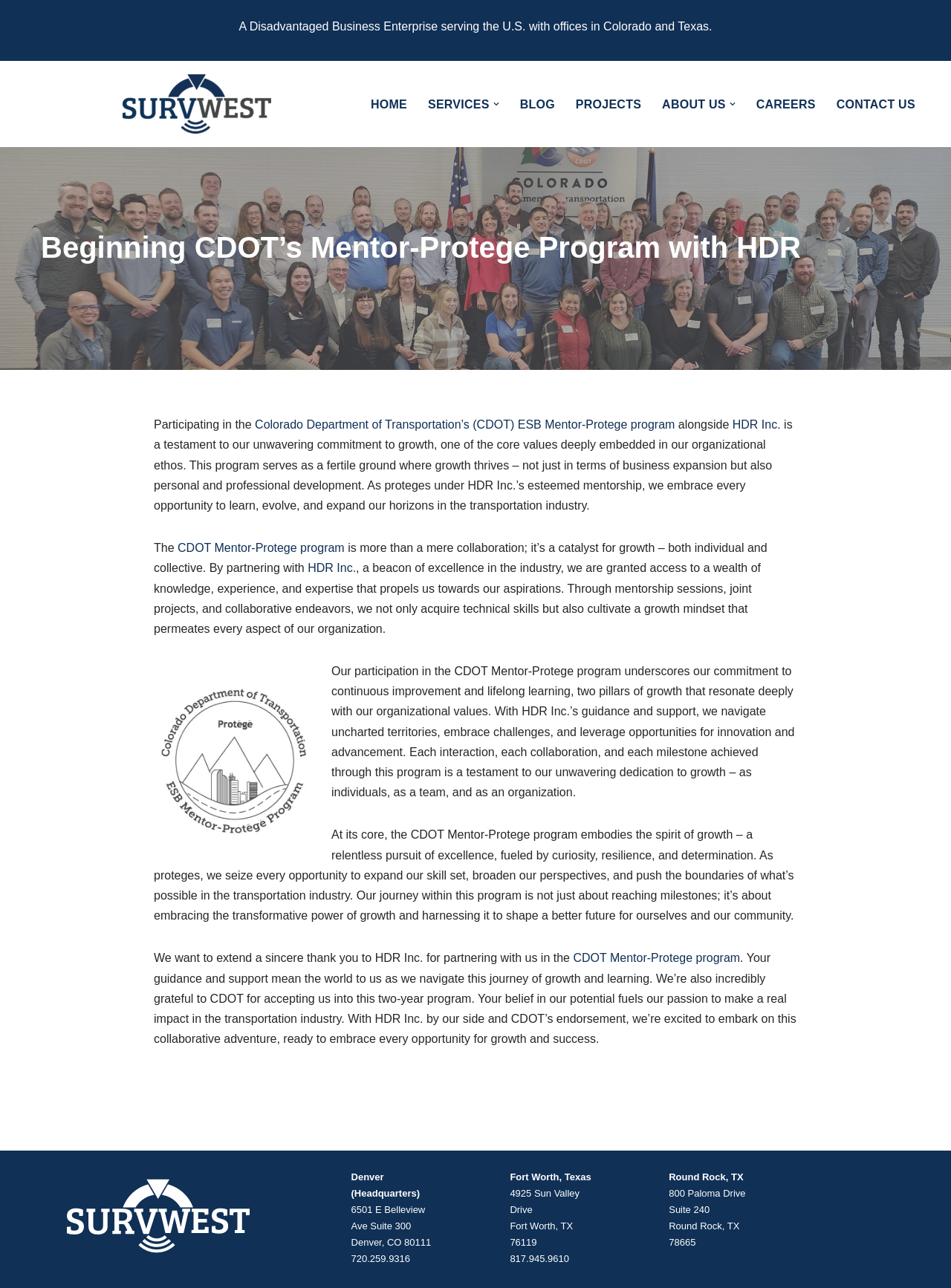Determine the bounding box coordinates of the clickable element to achieve the following action: 'Click the 'HOME' link'. Provide the coordinates as four float values between 0 and 1, formatted as [left, top, right, bottom].

[0.39, 0.074, 0.428, 0.088]